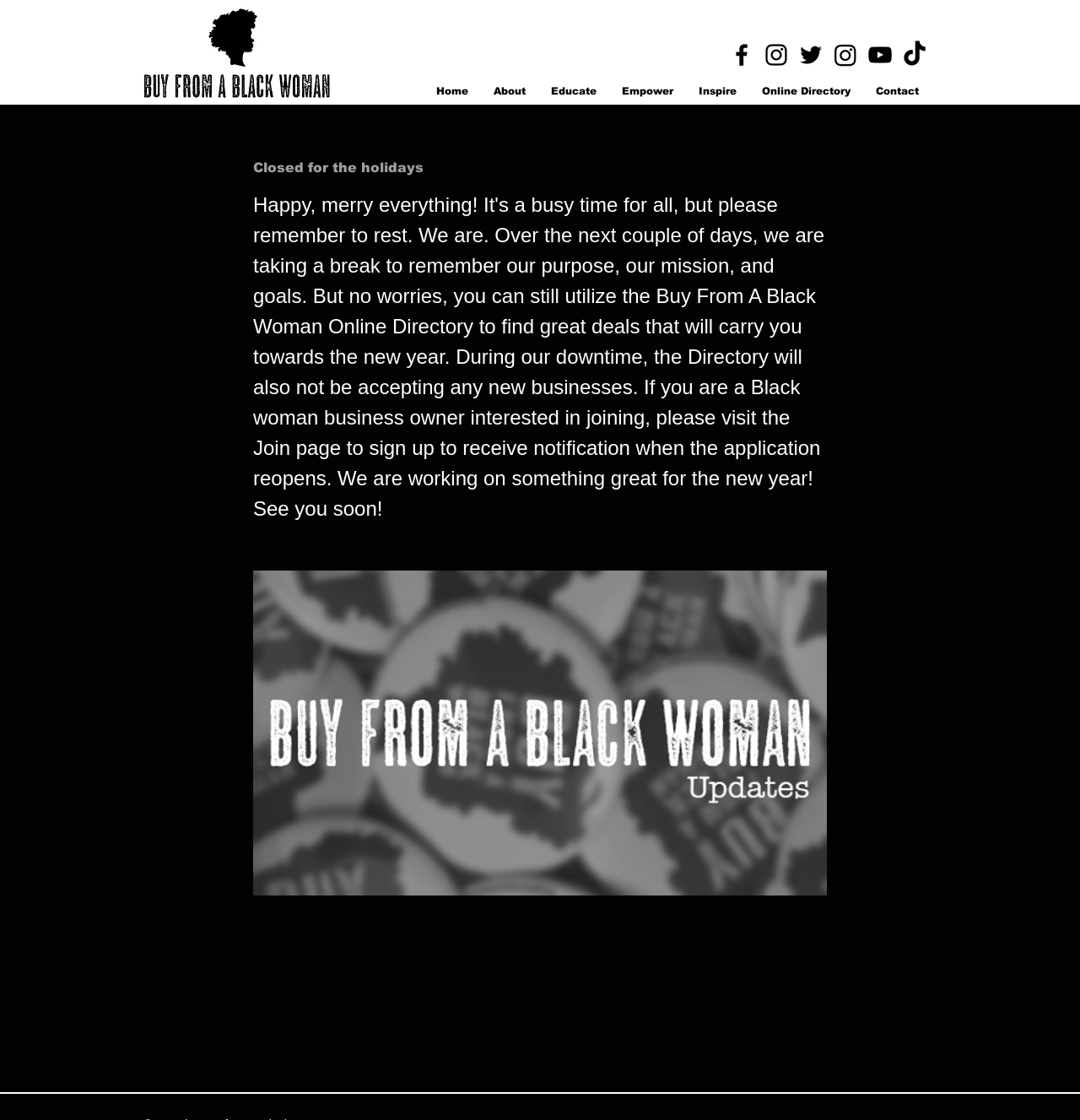Respond concisely with one word or phrase to the following query:
How many social media links are there?

6